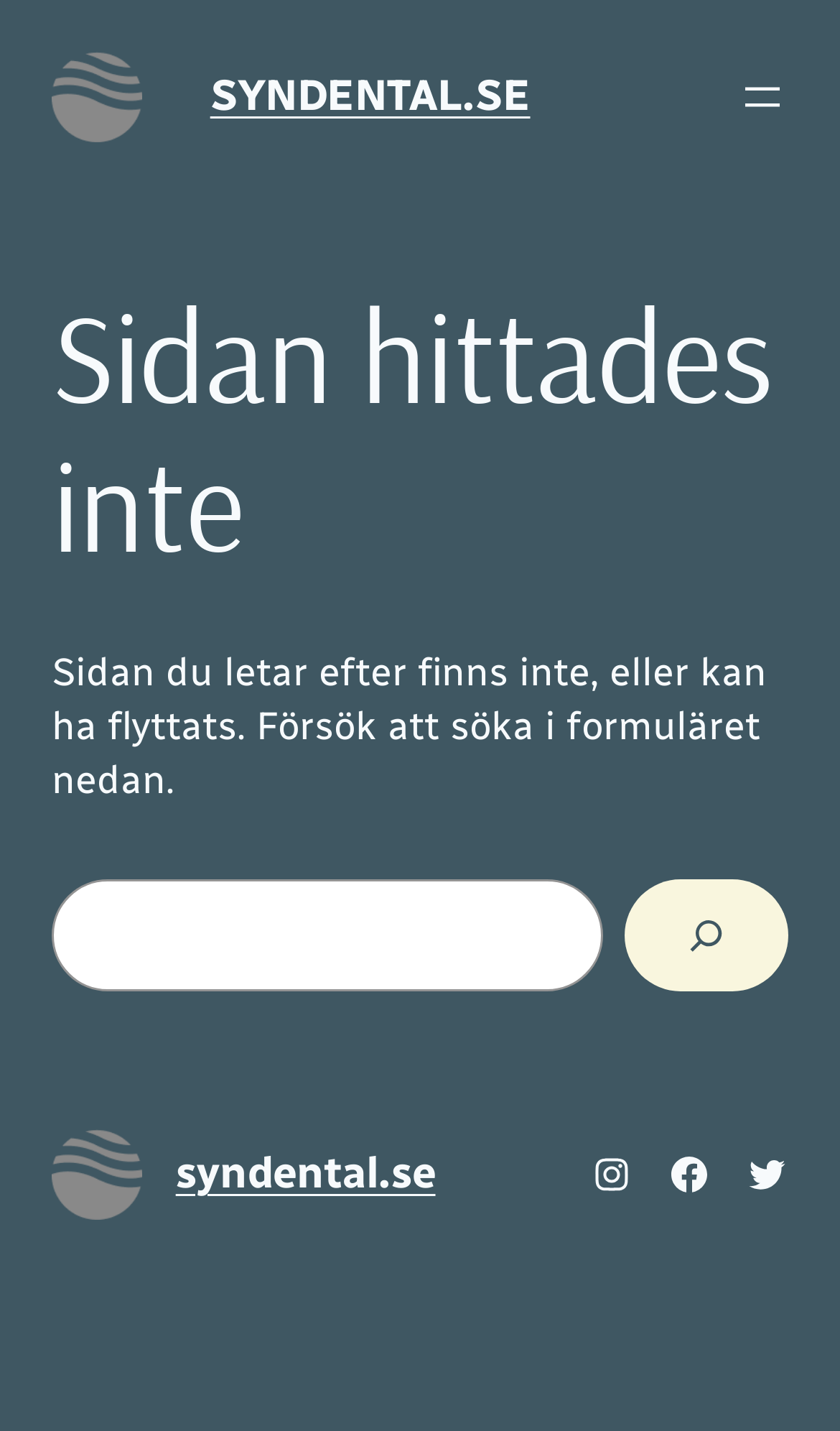Pinpoint the bounding box coordinates of the element you need to click to execute the following instruction: "Click on the link '1922'". The bounding box should be represented by four float numbers between 0 and 1, in the format [left, top, right, bottom].

None